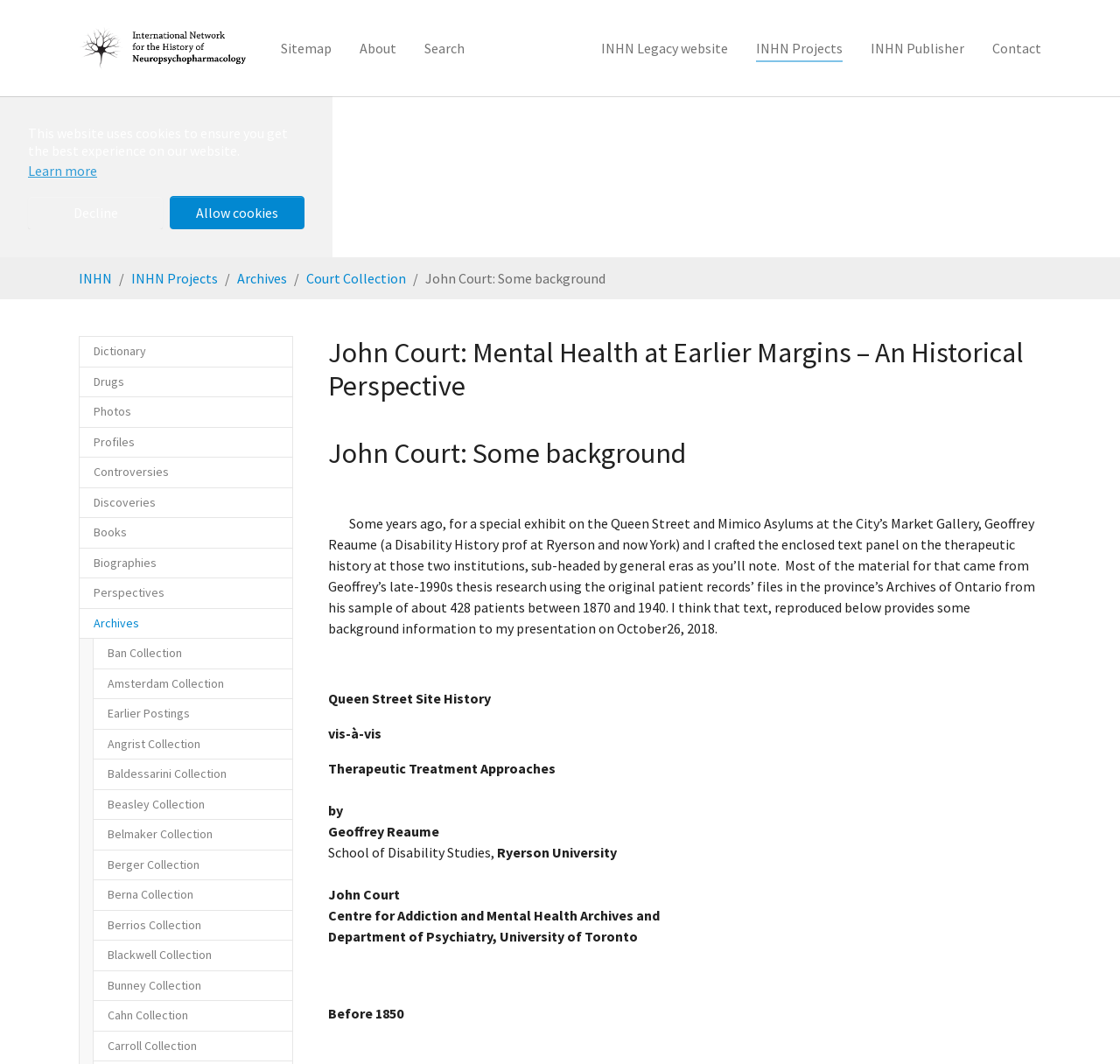Can you provide the bounding box coordinates for the element that should be clicked to implement the instruction: "go to Sitemap"?

[0.238, 0.029, 0.309, 0.062]